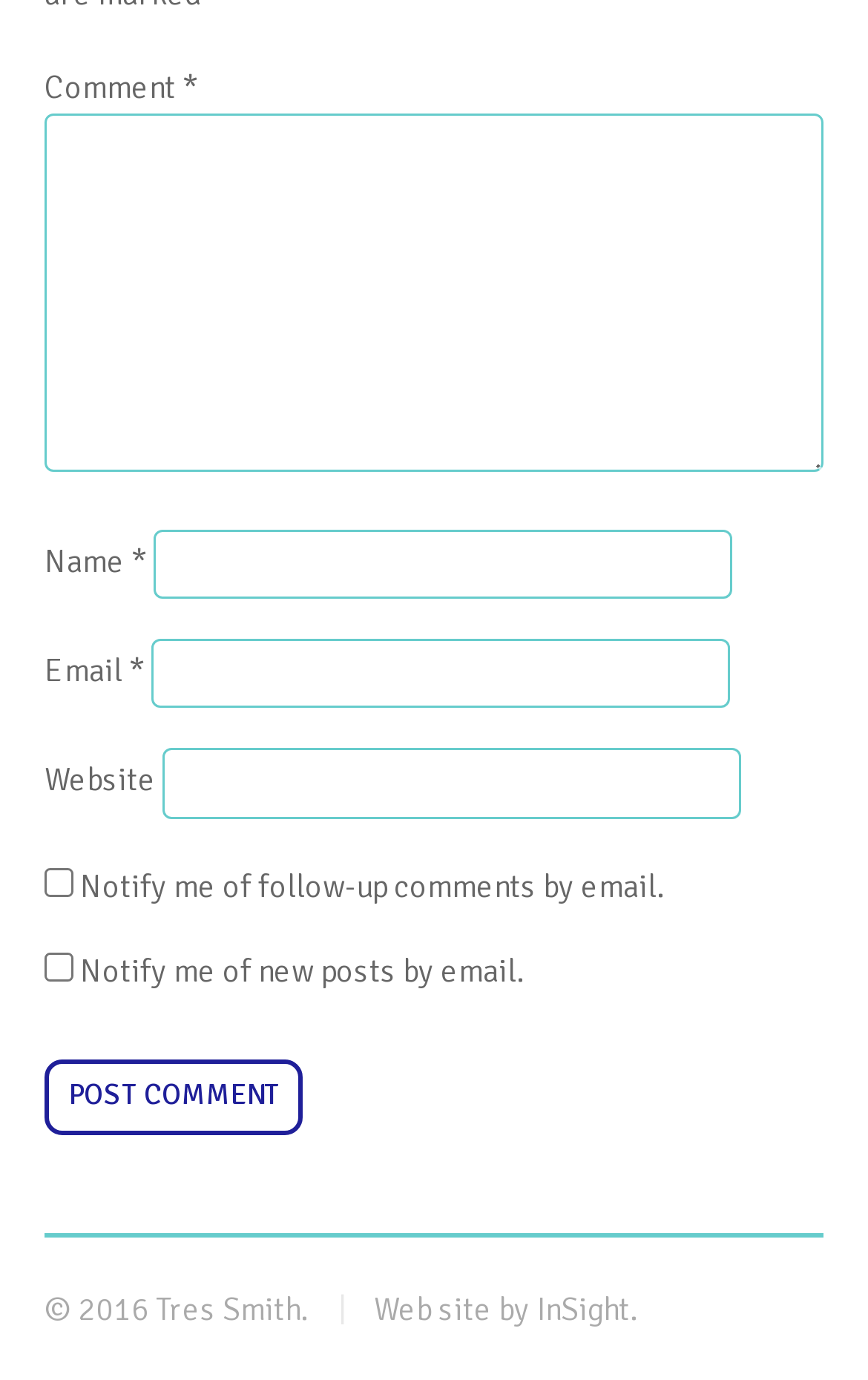Identify the bounding box coordinates of the region that needs to be clicked to carry out this instruction: "select Duo Sampler Set". Provide these coordinates as four float numbers ranging from 0 to 1, i.e., [left, top, right, bottom].

None